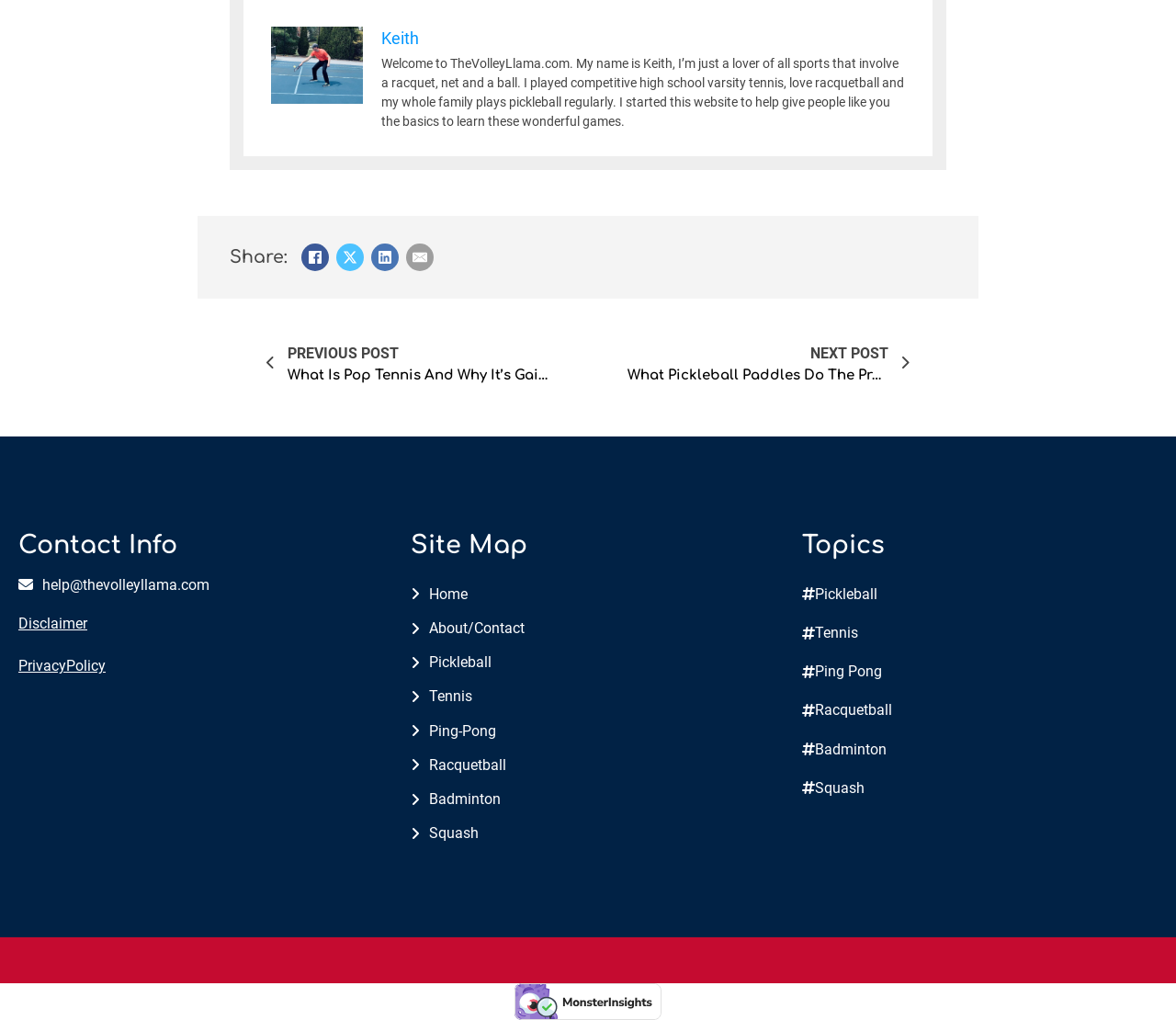Observe the image and answer the following question in detail: What is the topic of the previous post?

The answer can be found in the link ' PREVIOUS POST What Is Pop Tennis And Why It’s Gaining Popularity' under the 'Post navigation' section.